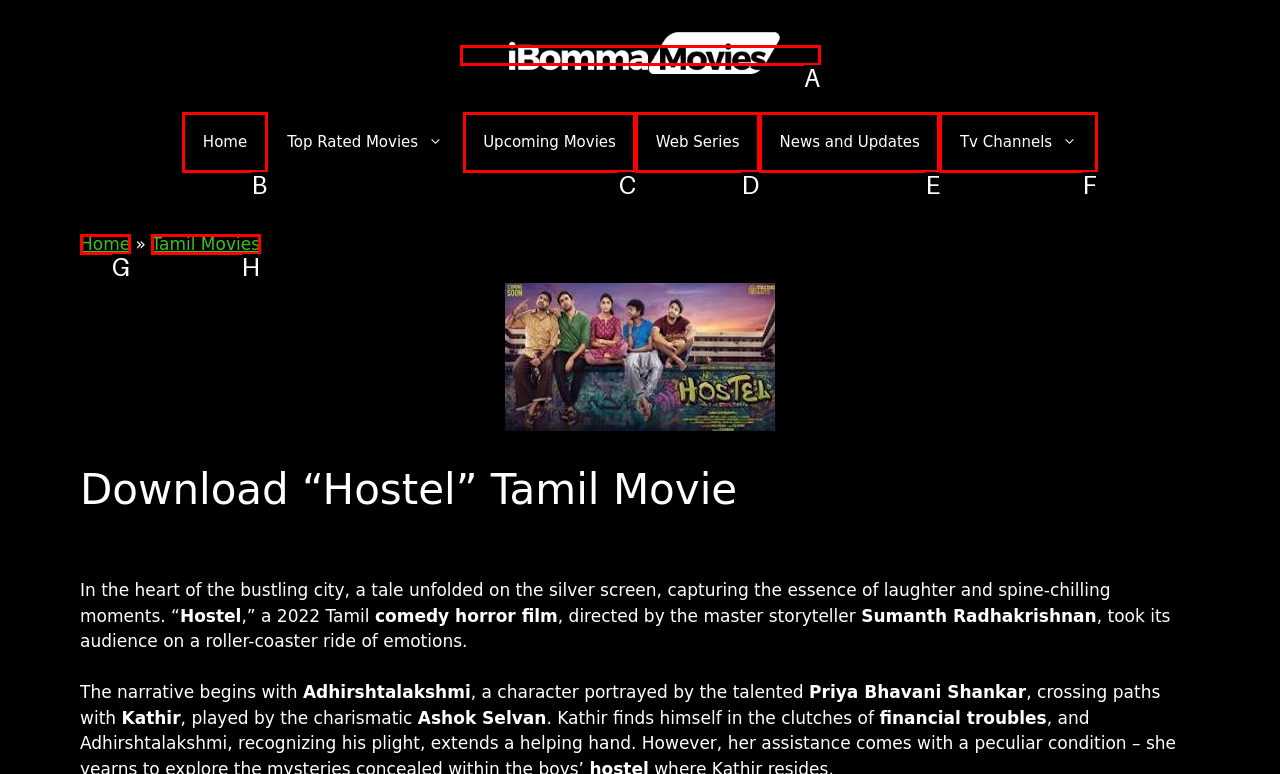Select the letter that corresponds to the description: Home. Provide your answer using the option's letter.

B